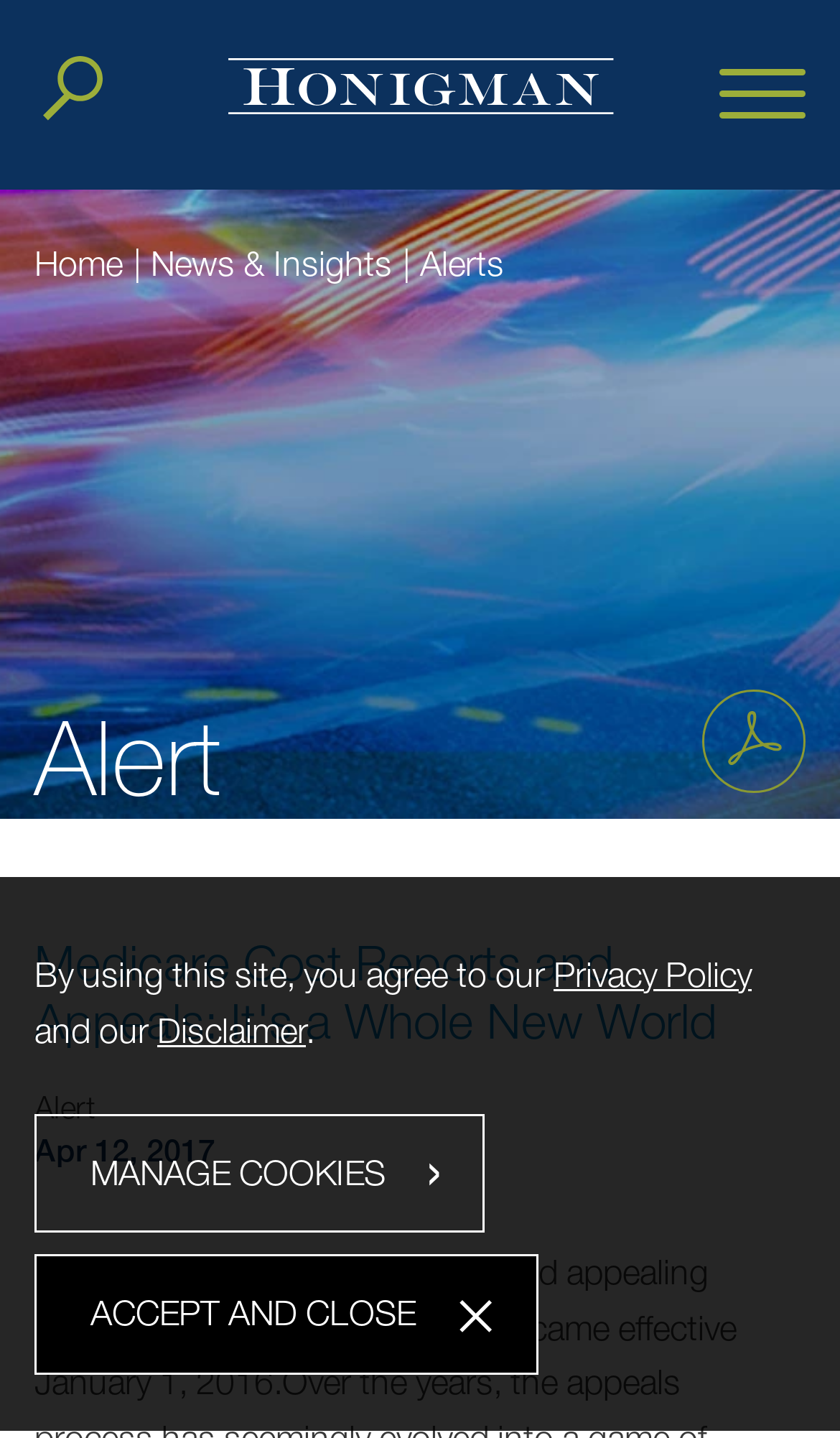Show me the bounding box coordinates of the clickable region to achieve the task as per the instruction: "search for something".

[0.051, 0.039, 0.123, 0.084]